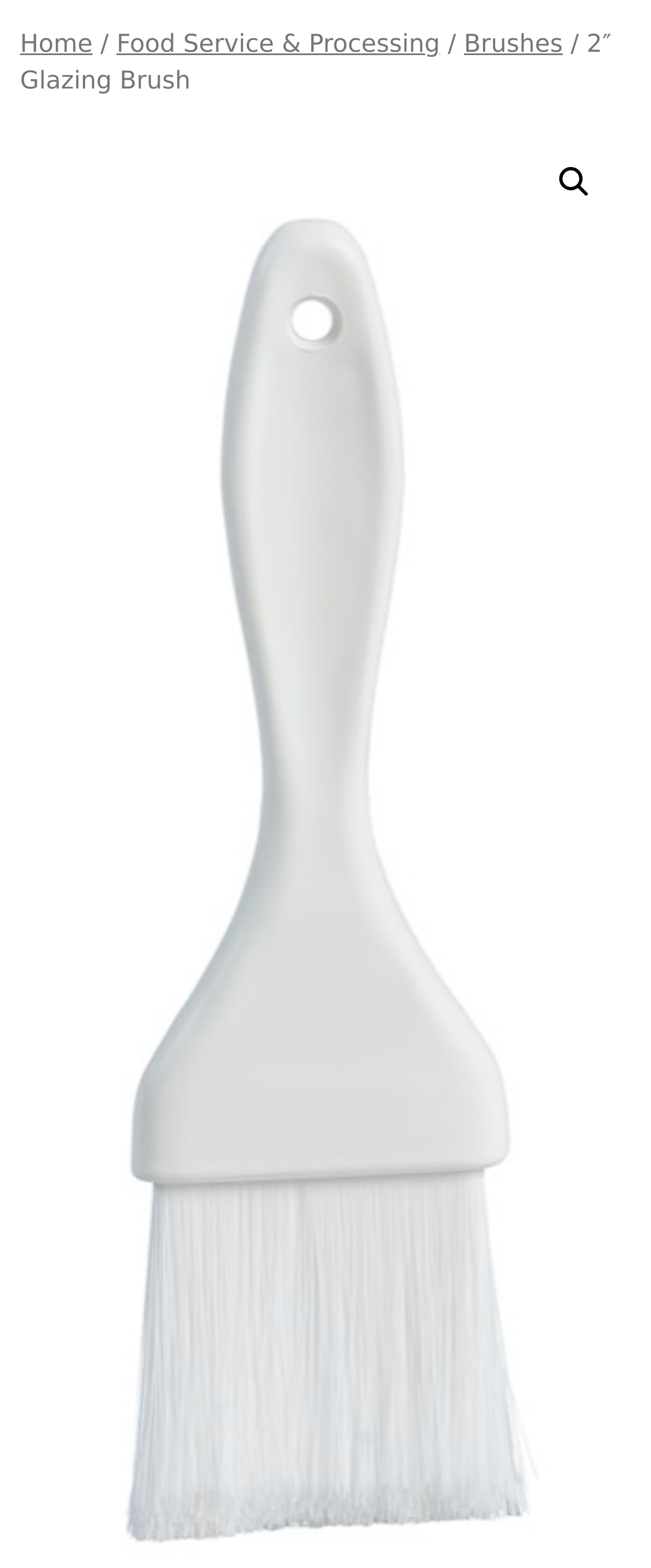What is the name of the product?
Based on the visual content, answer with a single word or a brief phrase.

2″ Glazing Brush